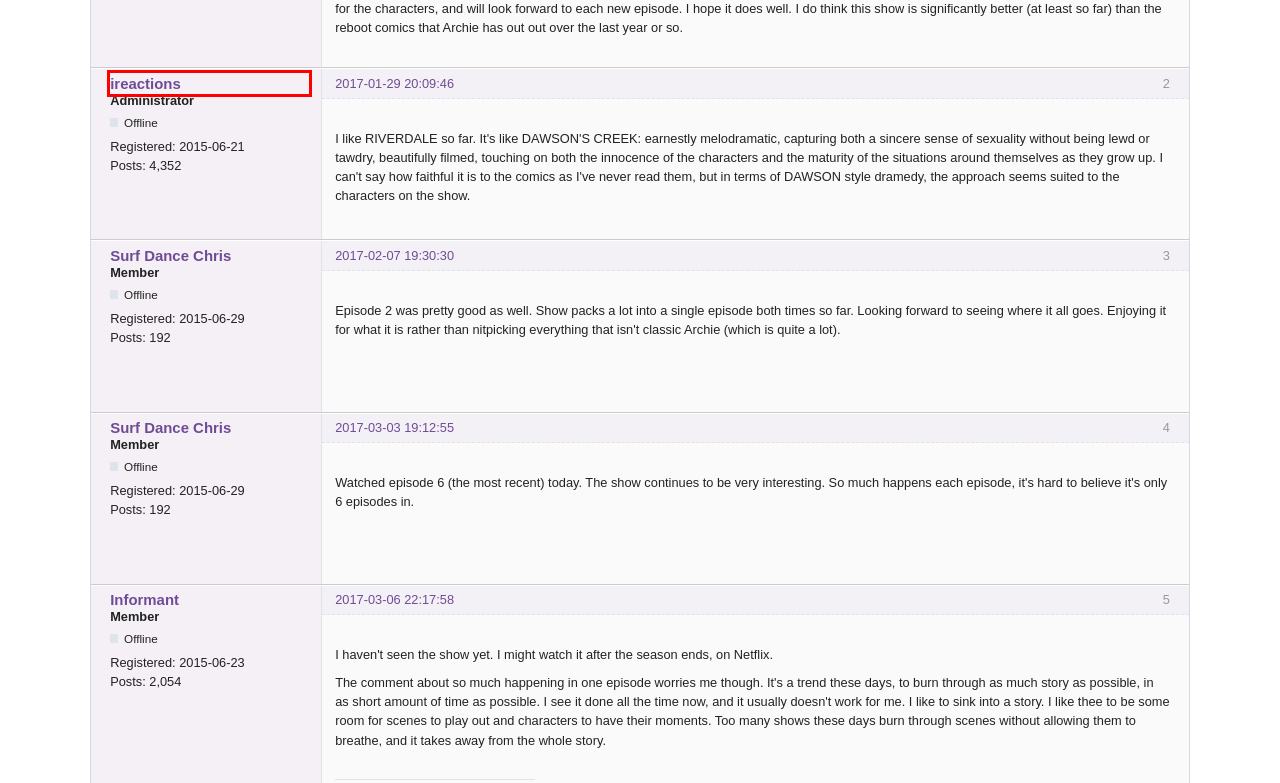Examine the screenshot of a webpage with a red rectangle bounding box. Select the most accurate webpage description that matches the new webpage after clicking the element within the bounding box. Here are the candidates:
A. Recently active topics (Page 1) — Sliders.tv
B. Login to Sliders.tv — Sliders.tv
C. Informant's profile — Sliders.tv
D. Sliders.tv
E. PunBB
F. ireactions's profile — Sliders.tv
G. Forum message — Sliders.tv
H. Surf Dance Chris's profile — Sliders.tv

F